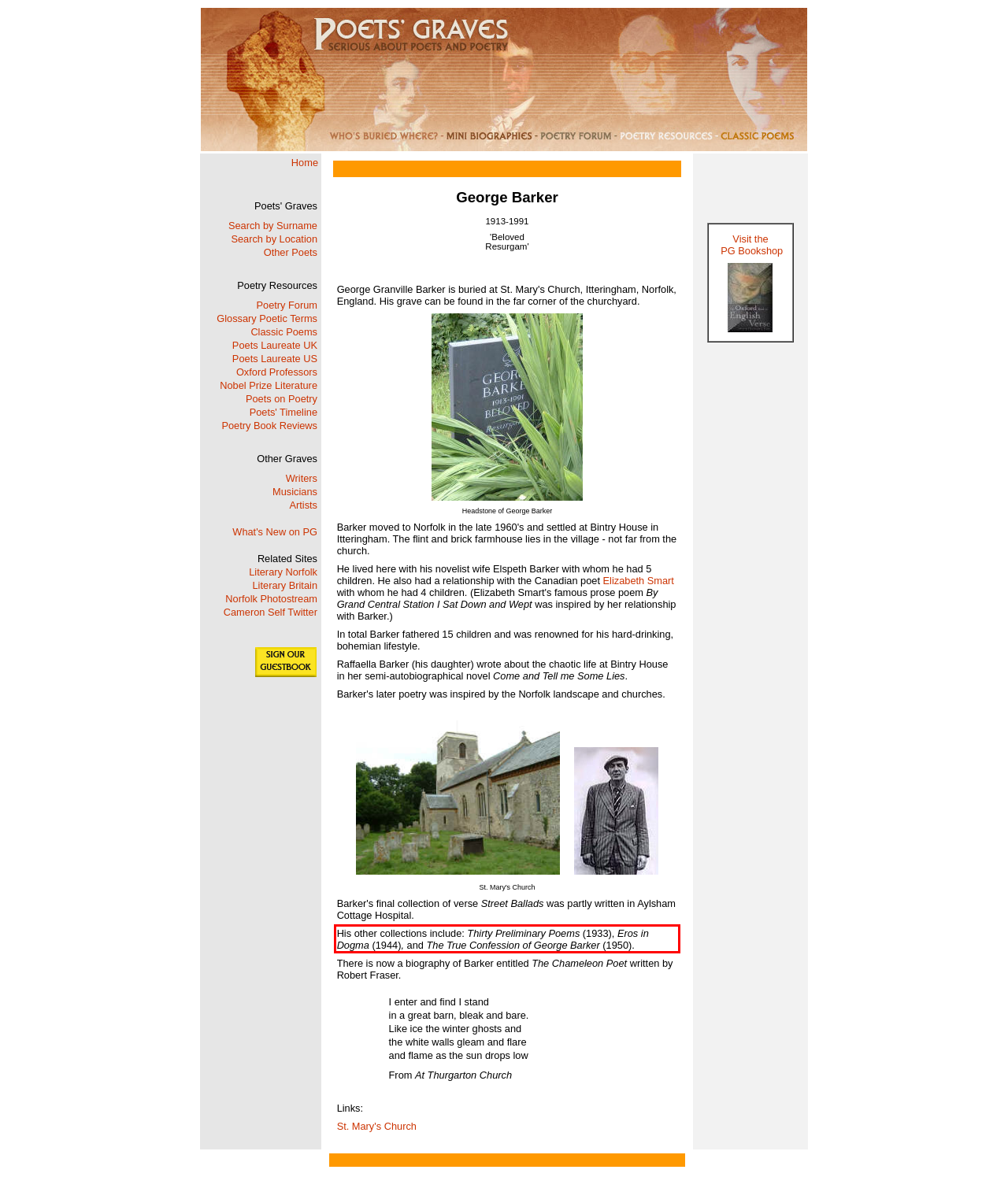You are given a screenshot of a webpage with a UI element highlighted by a red bounding box. Please perform OCR on the text content within this red bounding box.

His other collections include: Thirty Preliminary Poems (1933), Eros in Dogma (1944), and The True Confession of George Barker (1950).